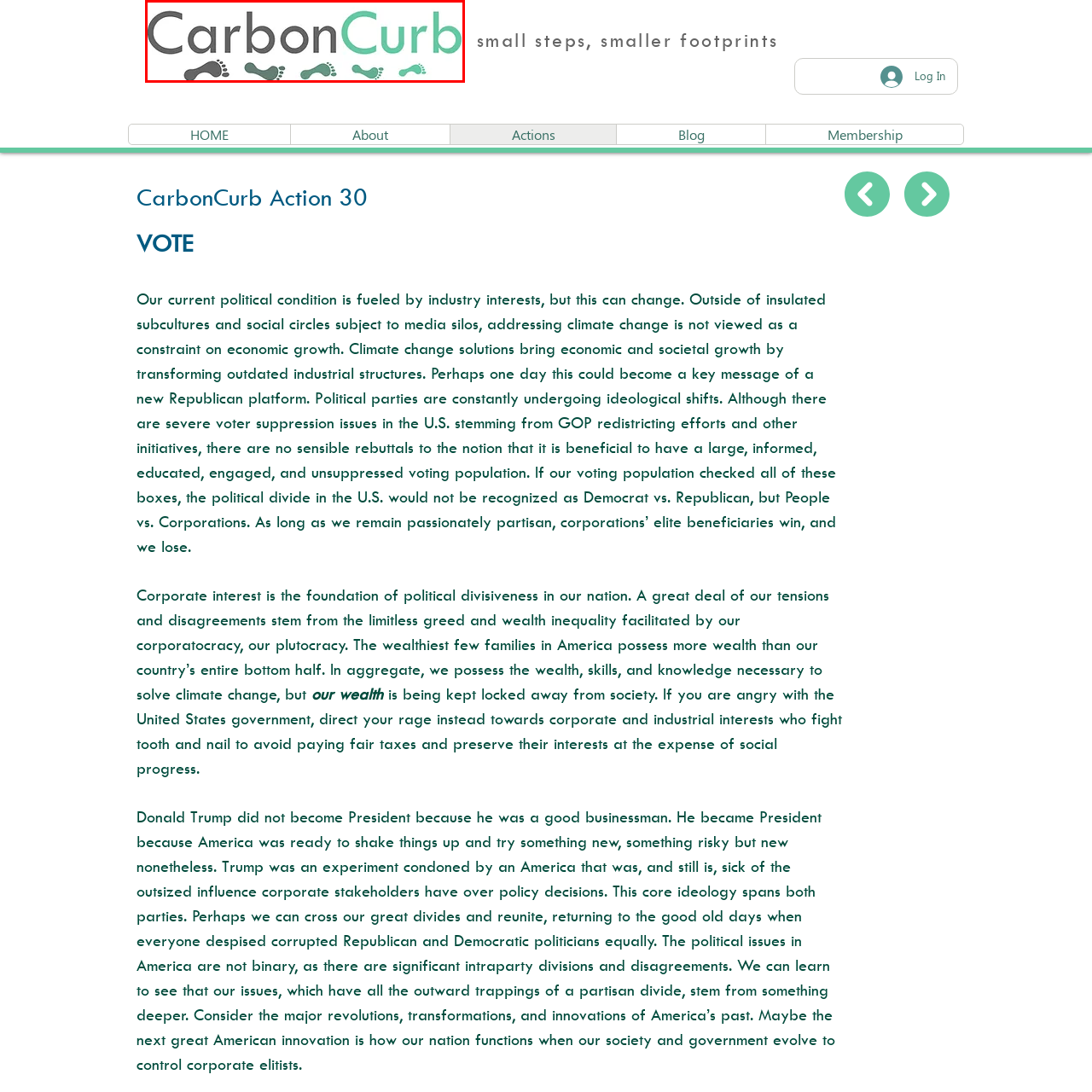Thoroughly describe the content of the image found within the red border.

The image features the logo of "CarbonCurb," which creatively combines the brand name with visual elements representing footprints. The word "Carbon" is displayed in a bold, dark gray font, while "Curb" is highlighted in a softer, mint green hue, suggesting a focus on environmental awareness and sustainability. Beneath the brand name, there are playful footprints rendered in a lighter shade of green, reinforcing the theme of personal impact on the planet. This logo encapsulates the organization’s mission of promoting eco-friendly practices and reducing carbon footprints, embodying the essence of taking small steps towards a larger goal of sustainability.